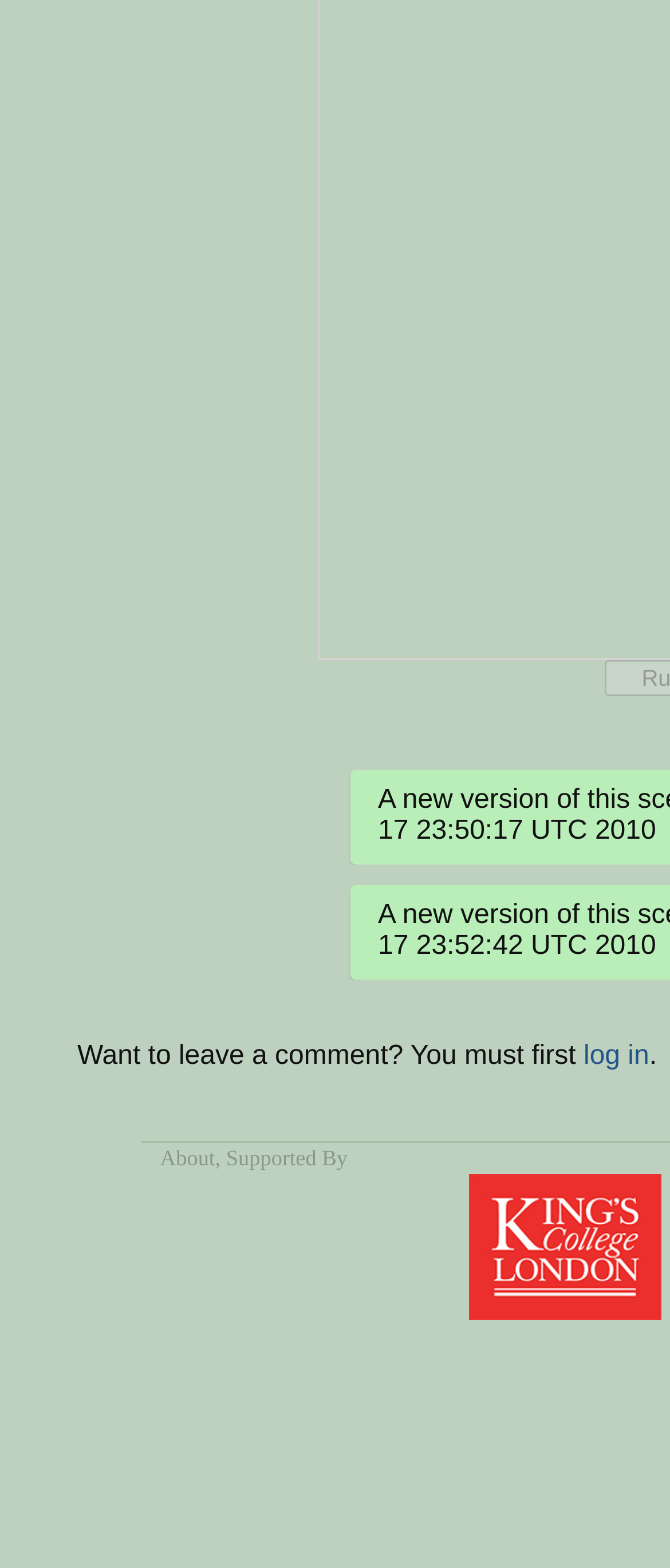Based on the image, give a detailed response to the question: What is the name of the supported institution?

The webpage has a link 'King's College London' with an accompanying image, indicating that King's College London is the supported institution.